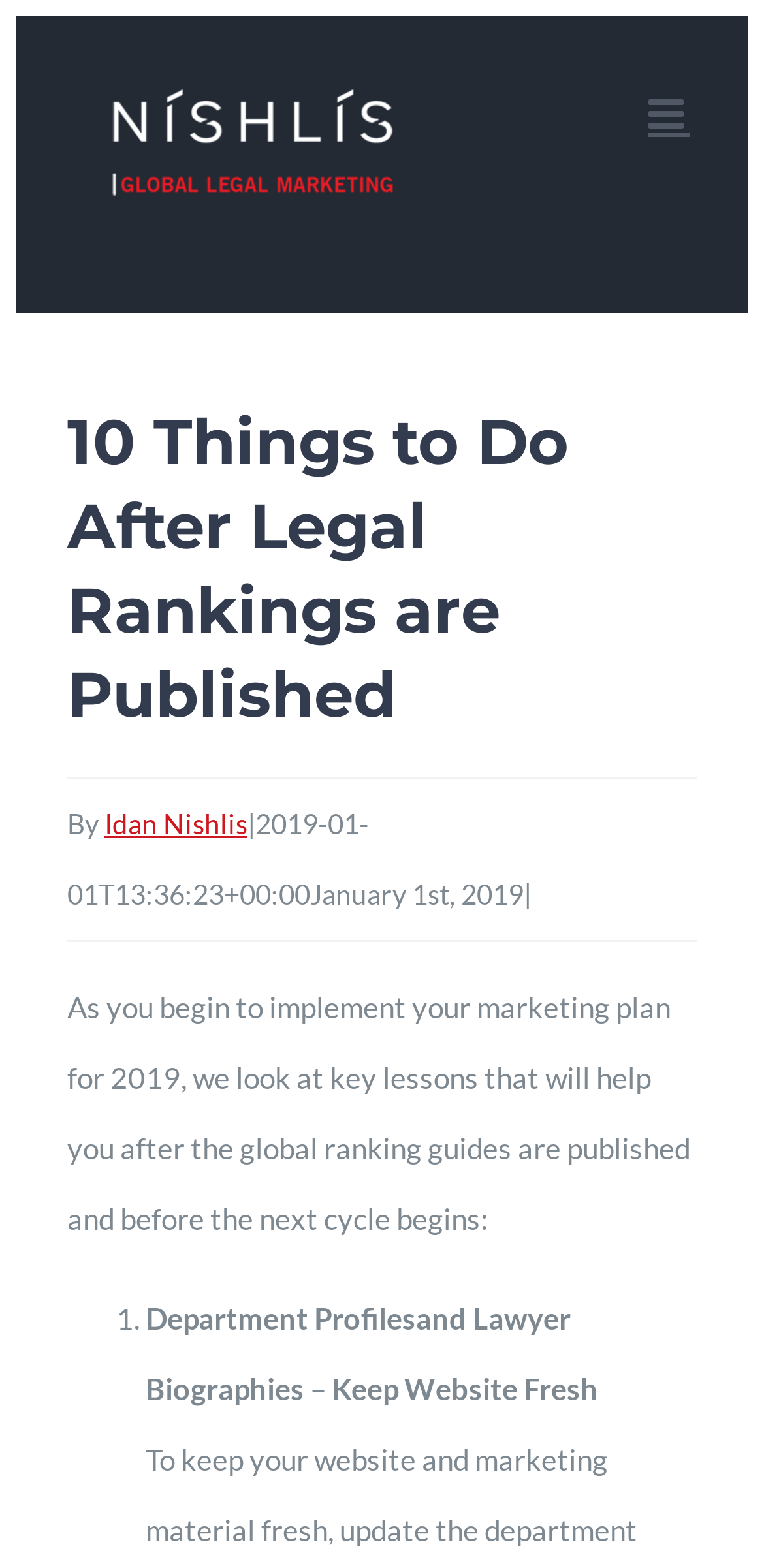Please study the image and answer the question comprehensively:
What is the author of the article?

The author of the article can be found by looking at the text next to the 'By' keyword, which is 'Idan Nishlis'.